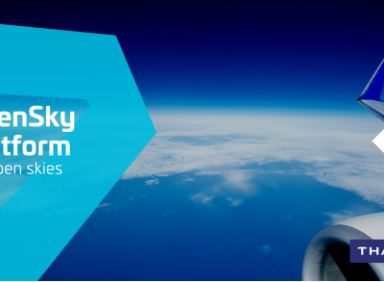Offer a detailed caption for the image presented.

The image highlights the "OpenSky Platform for open skies," showcasing a stunning view of Earth's atmosphere from a vantage point above the clouds. The design features a prominent blue hexagon that contains the title "OpenSky Platform" alongside the tagline "for open skies," emphasizing the initiative's focus on modern aviation technology and airspace management. On the right side, the Thales logo indicates the company’s involvement in this innovative platform. This imagery evokes a sense of advanced aerospace technology, suggesting a future-oriented approach to enhancing global air travel and connectivity.